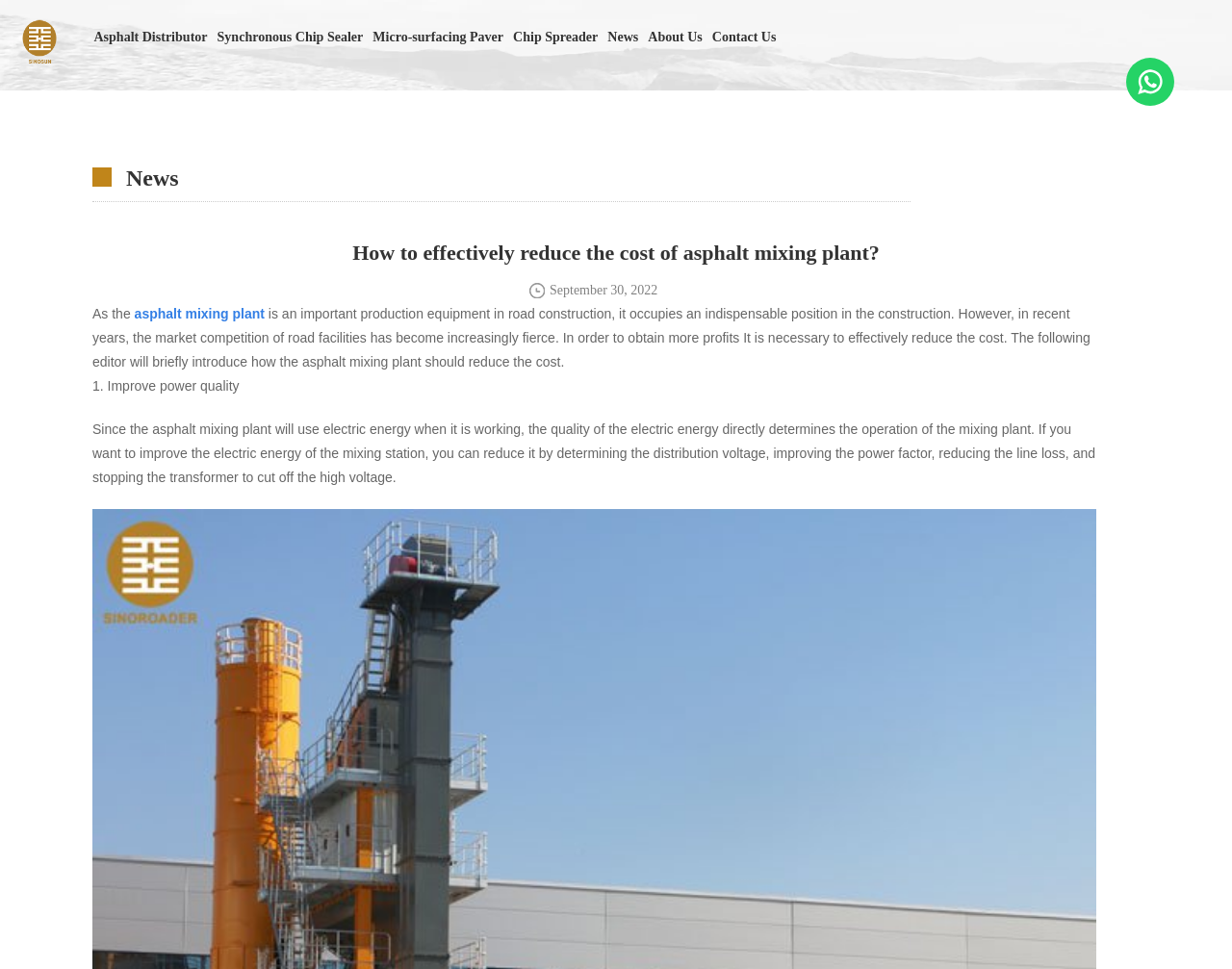Provide a comprehensive description of the webpage.

The webpage appears to be a news article or blog post discussing the importance of asphalt mixing plants in road construction and ways to reduce their costs. At the top of the page, there is a link and an image, likely a logo or banner, taking up a significant portion of the top-right section. On the top-left section, there is another link and an image, possibly a navigation menu or a sidebar.

Below these elements, there is a horizontal navigation menu with links to various pages, including "Asphalt Distributor", "Synchronous Chip Sealer", "Micro-surfacing Paver", "Chip Spreader", "News", "About Us", and "Contact Us". Each link has a corresponding heading element with the same text.

The main content of the page starts with a heading "News" and a title "How to effectively reduce the cost of asphalt mixing plant?" followed by a brief introduction to the topic. The introduction is divided into three paragraphs, with the first paragraph explaining the importance of asphalt mixing plants and the increasing market competition. The second paragraph is a brief overview of the article's content, and the third paragraph starts discussing the first method to reduce costs, which is to improve power quality.

There is an image on the right side of the page, likely an illustration or a diagram related to the topic. The article continues with a numbered list, with the first point being "1. Improve power quality", followed by a detailed explanation of how to achieve this.